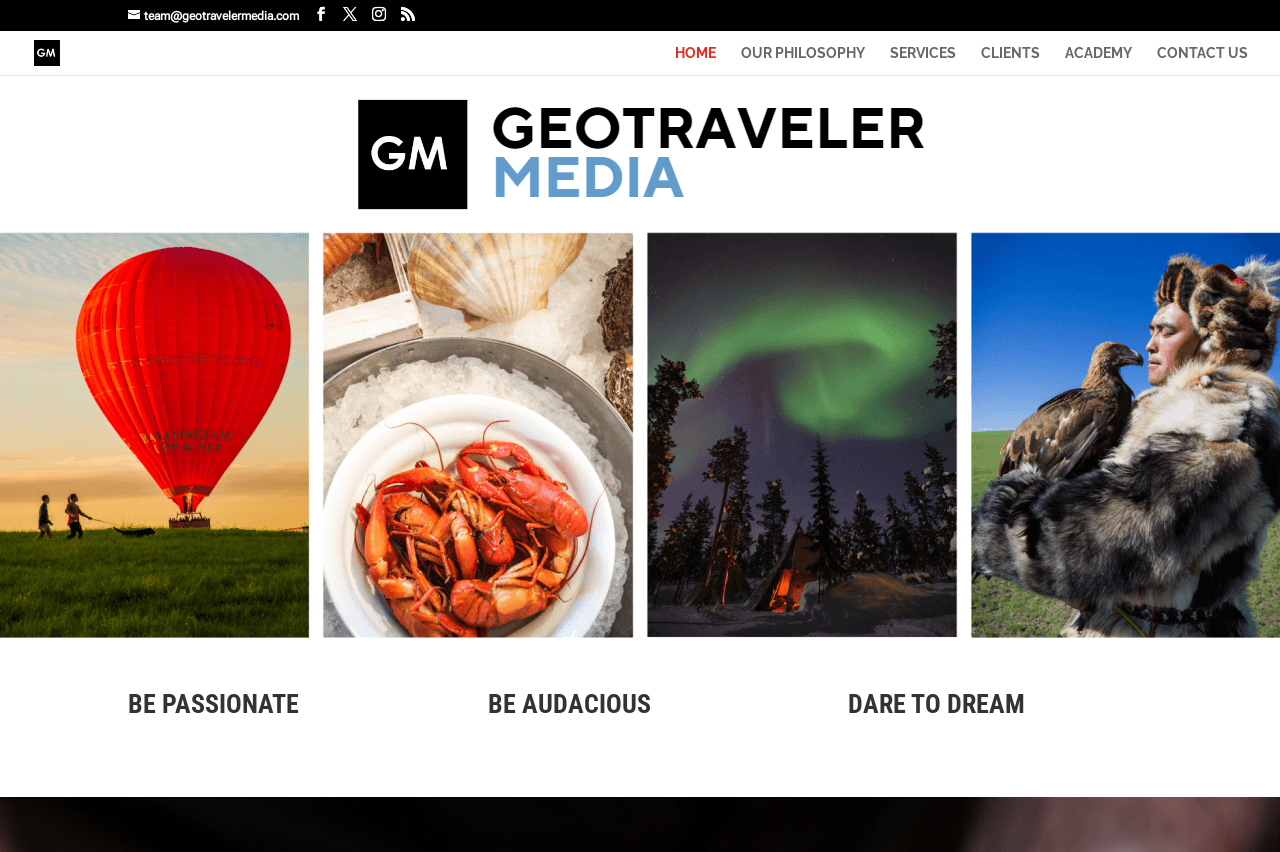Provide the bounding box coordinates for the area that should be clicked to complete the instruction: "visit the home page".

[0.527, 0.054, 0.559, 0.088]